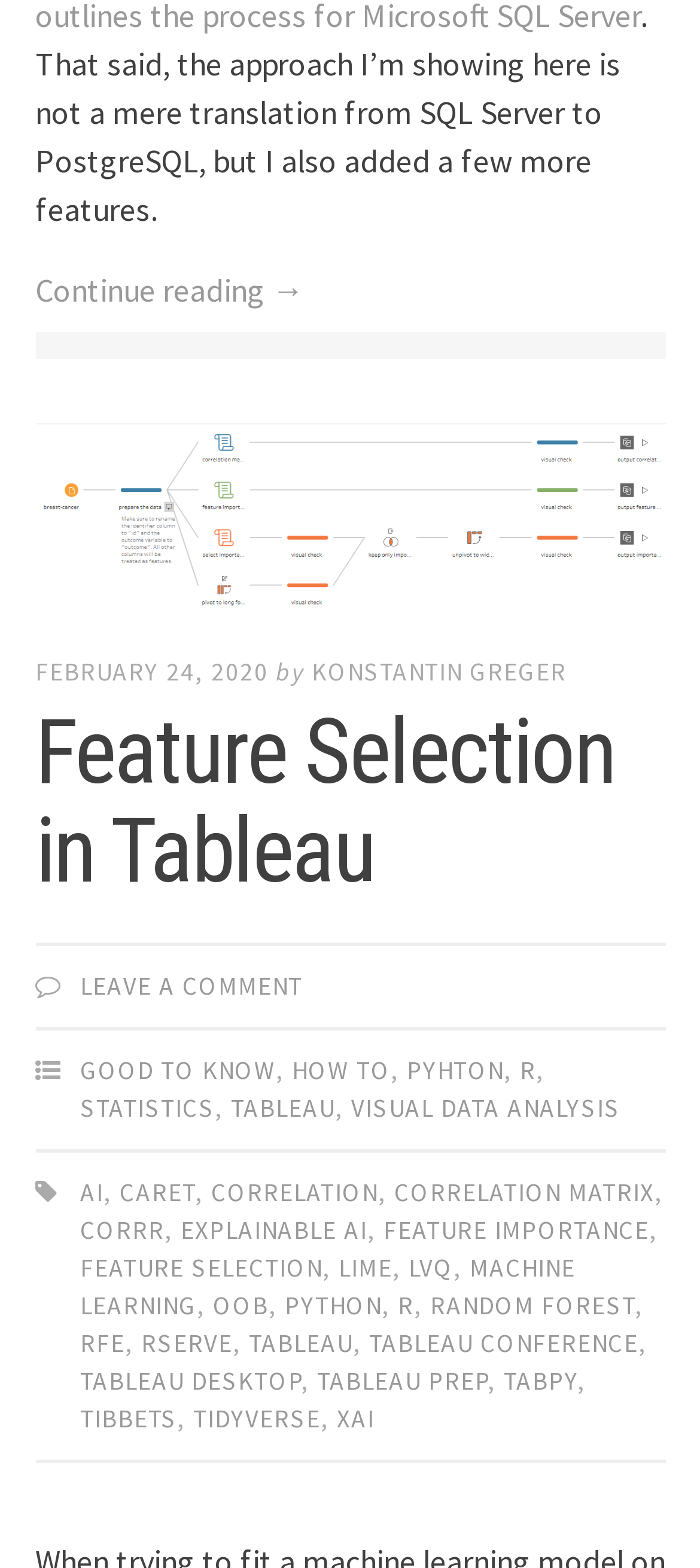Identify the bounding box coordinates of the region that needs to be clicked to carry out this instruction: "View the Tableau Conference page". Provide these coordinates as four float numbers ranging from 0 to 1, i.e., [left, top, right, bottom].

[0.527, 0.846, 0.912, 0.867]